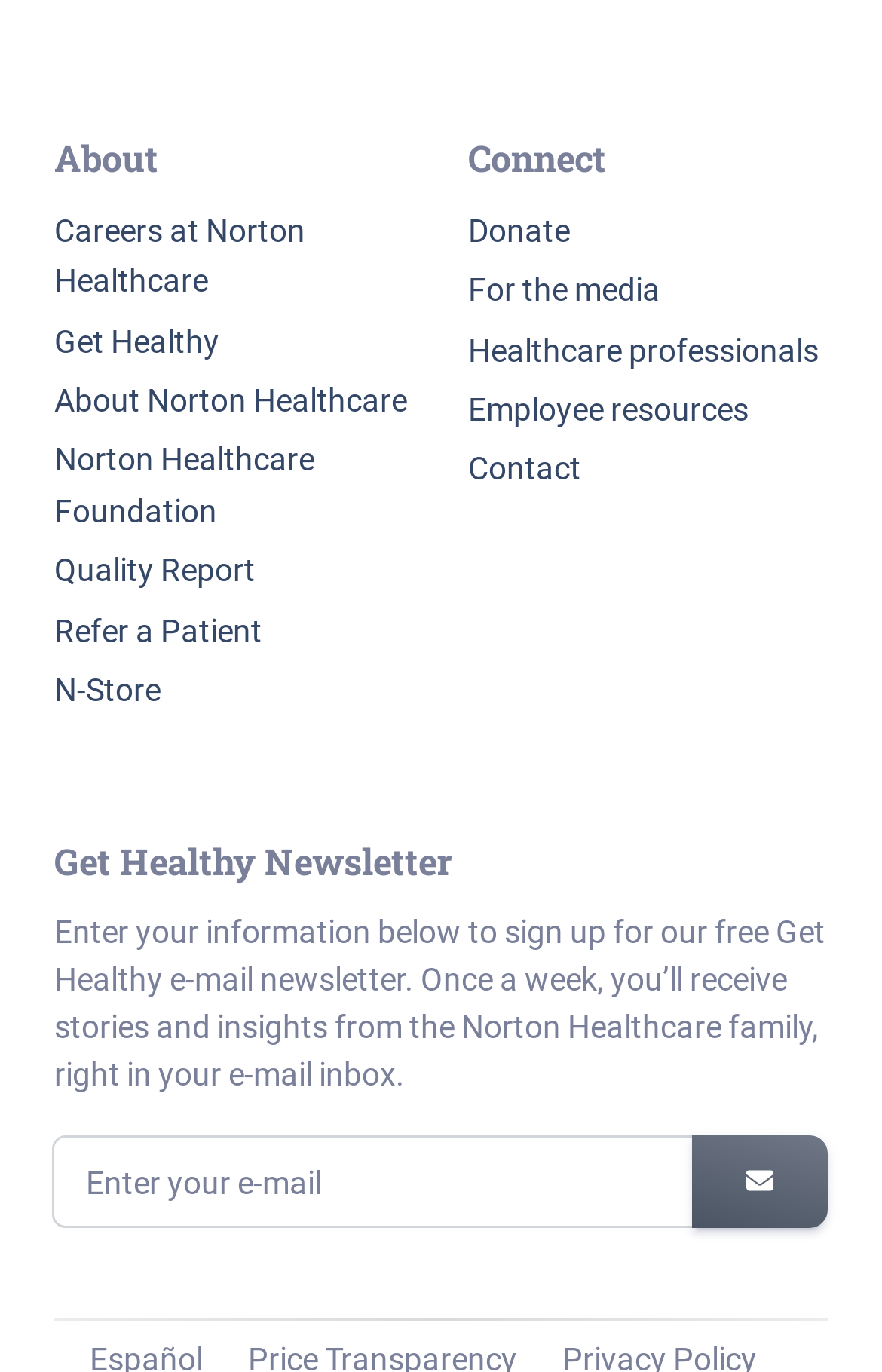Please find the bounding box for the UI component described as follows: "Buildcon Products".

None